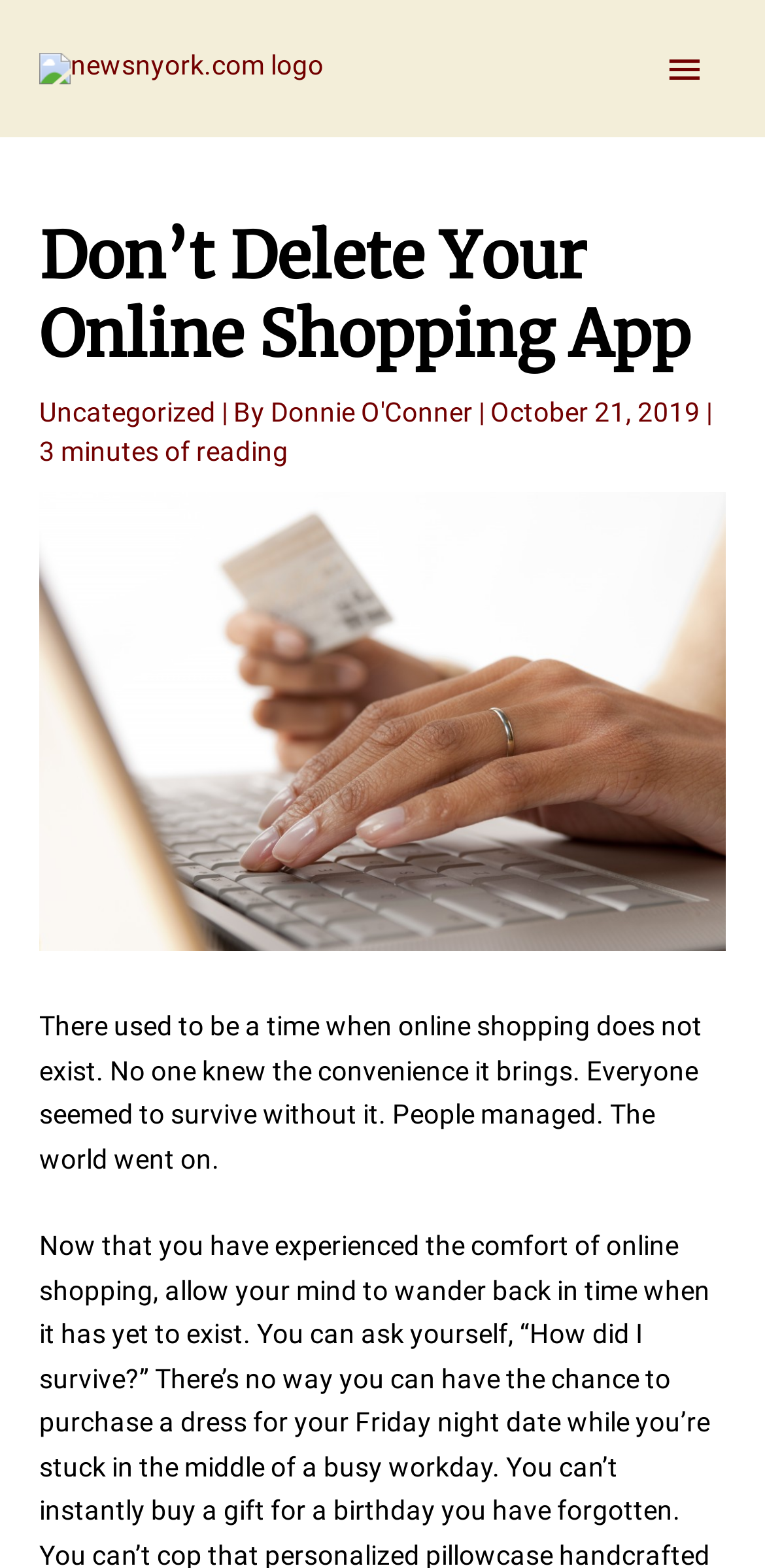What is the topic of the image?
Answer the question with just one word or phrase using the image.

Online Shopping